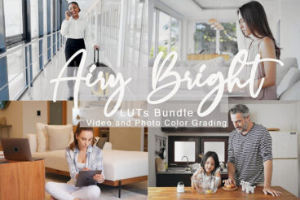Elaborate on all the features and components visible in the image.

The image showcases a visually appealing promotional graphic for the "Airy Bright LUTs Bundle," specifically designed for video and photo color grading. The layout features a diverse collection of light and airy visuals representing the transformative power of these LUTs. In the top-left, a professional woman stands in a bright, spacious setting, symbolizing elegance and positivity. The top-right captures a serene moment with a woman thoughtfully engaged in a self-directed task, suggesting creativity and focus.

The bottom-left features a woman reading in a cozy environment, exuding warmth and comfort, while the bottom-right presents a family scene where a man and a girl are engaged in a collaborative activity, further emphasizing the bundle's suitability for personal and family projects. The stylish typography of "Airy Bright" gracefully overlays the image, reinforcing the aesthetic appeal of the LUTs. This bundle offers a vibrant solution for enhancing visual storytelling in photography and videography.